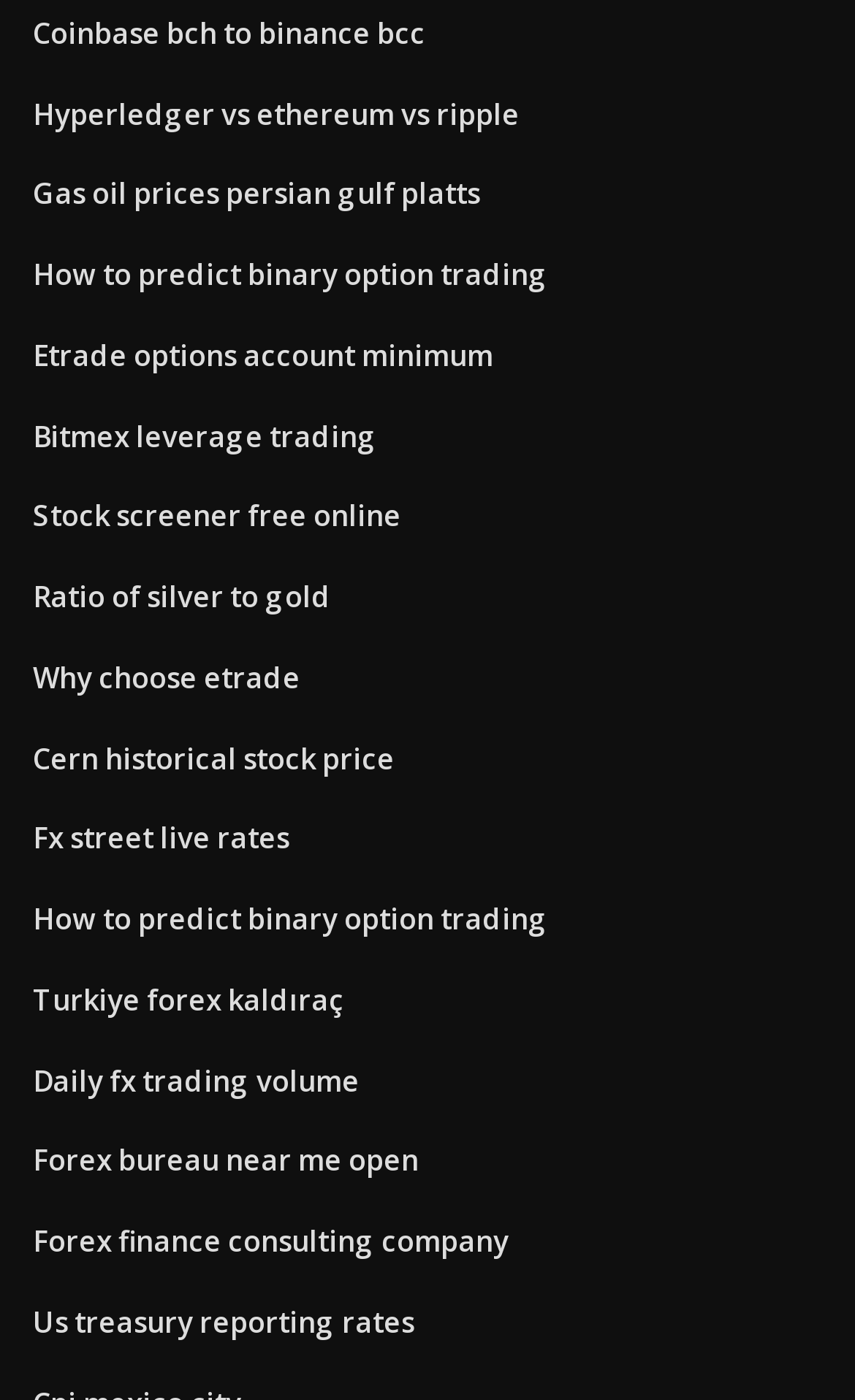What is the topic of the link at the bottom of the webpage?
Using the image as a reference, answer the question with a short word or phrase.

Us treasury reporting rates